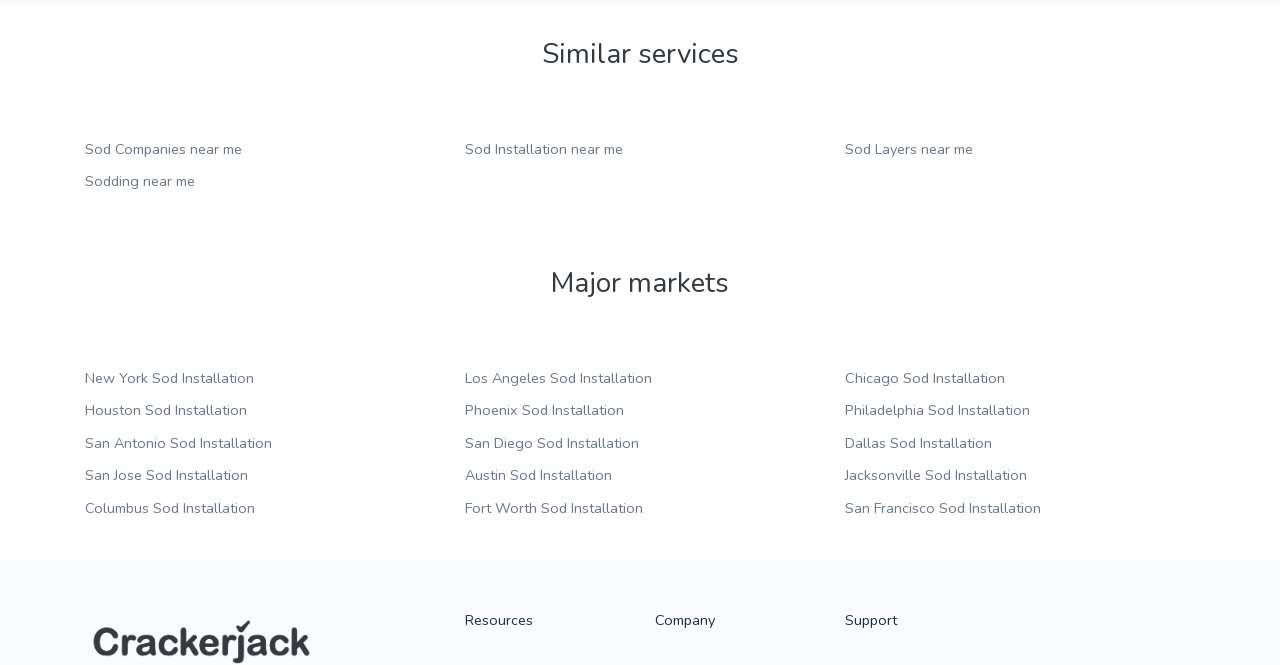What is located at the bottom of the webpage?
Using the image, answer in one word or phrase.

Resources, Company, Support